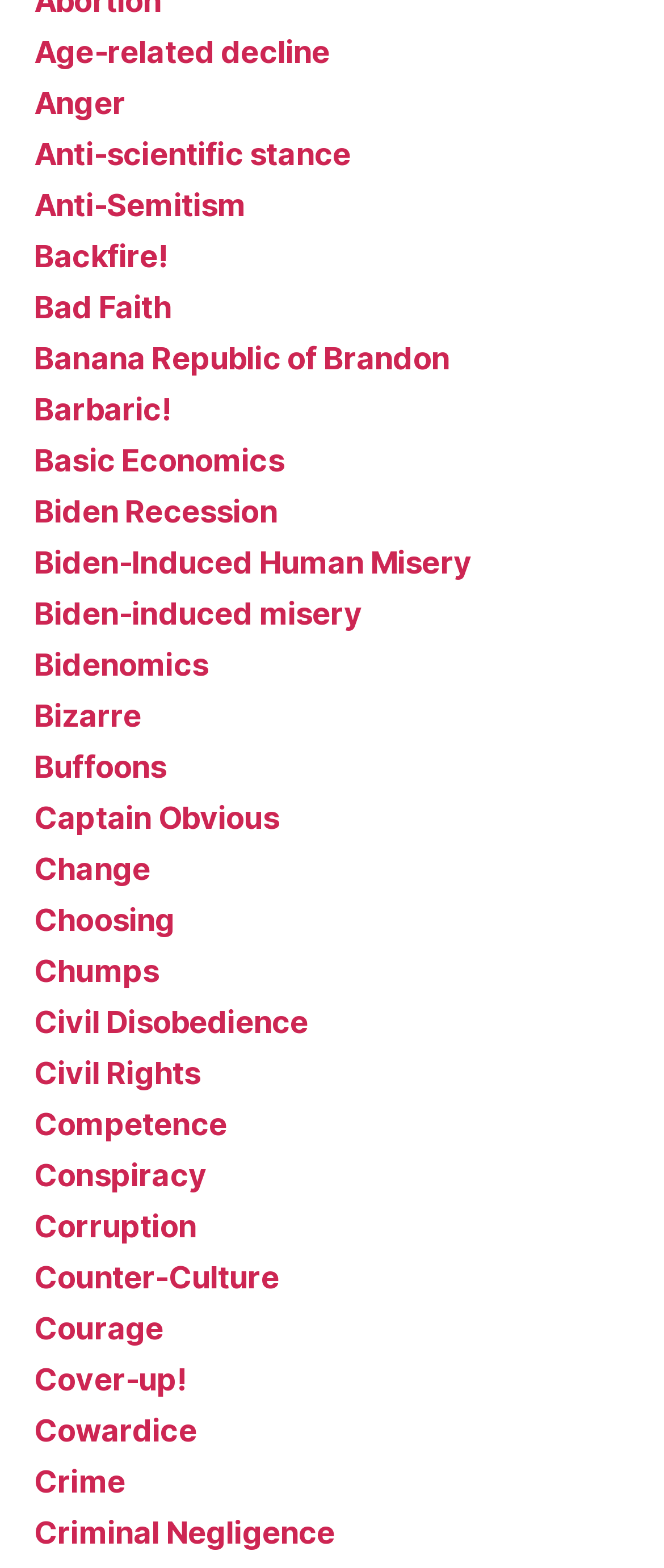Locate the bounding box coordinates of the area you need to click to fulfill this instruction: 'Visit 'Biden Recession''. The coordinates must be in the form of four float numbers ranging from 0 to 1: [left, top, right, bottom].

[0.051, 0.315, 0.418, 0.338]